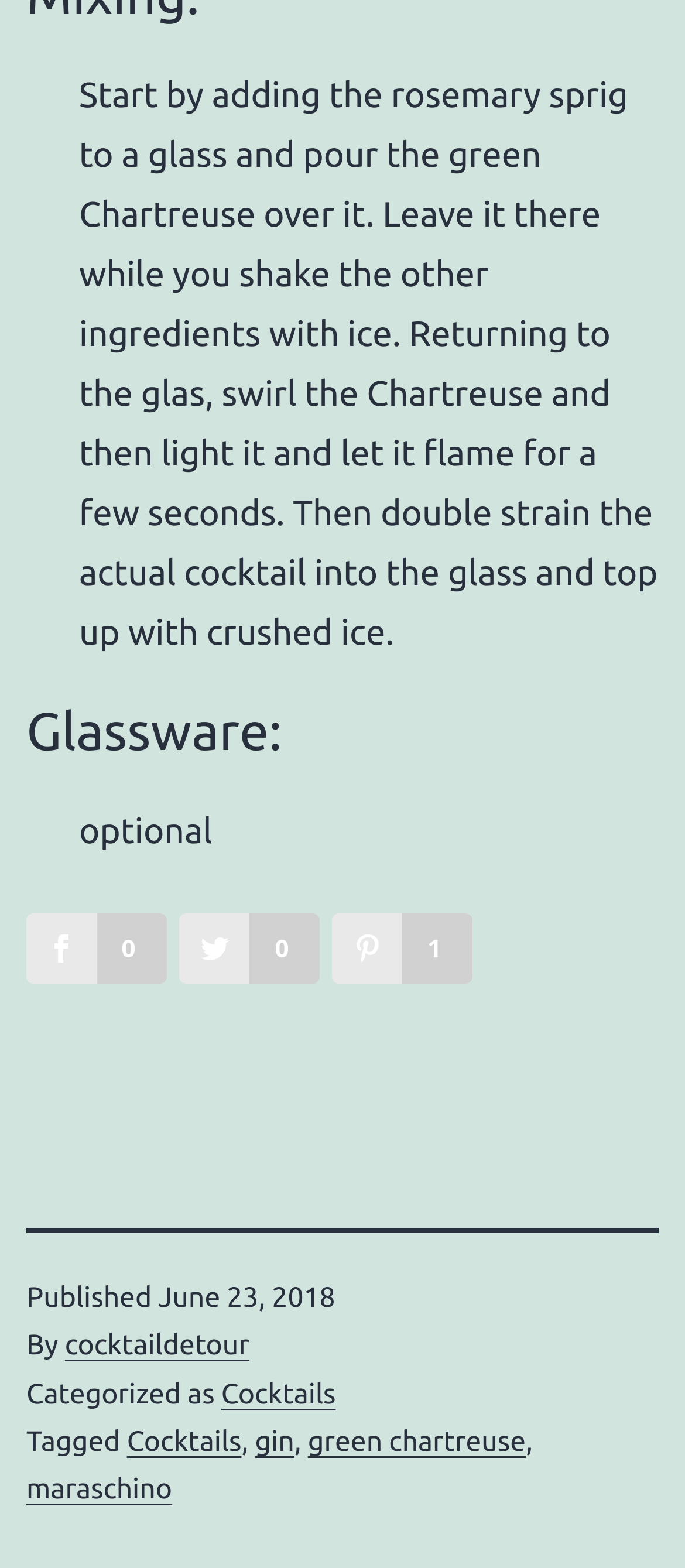Find and specify the bounding box coordinates that correspond to the clickable region for the instruction: "enter 'Where From?'".

None